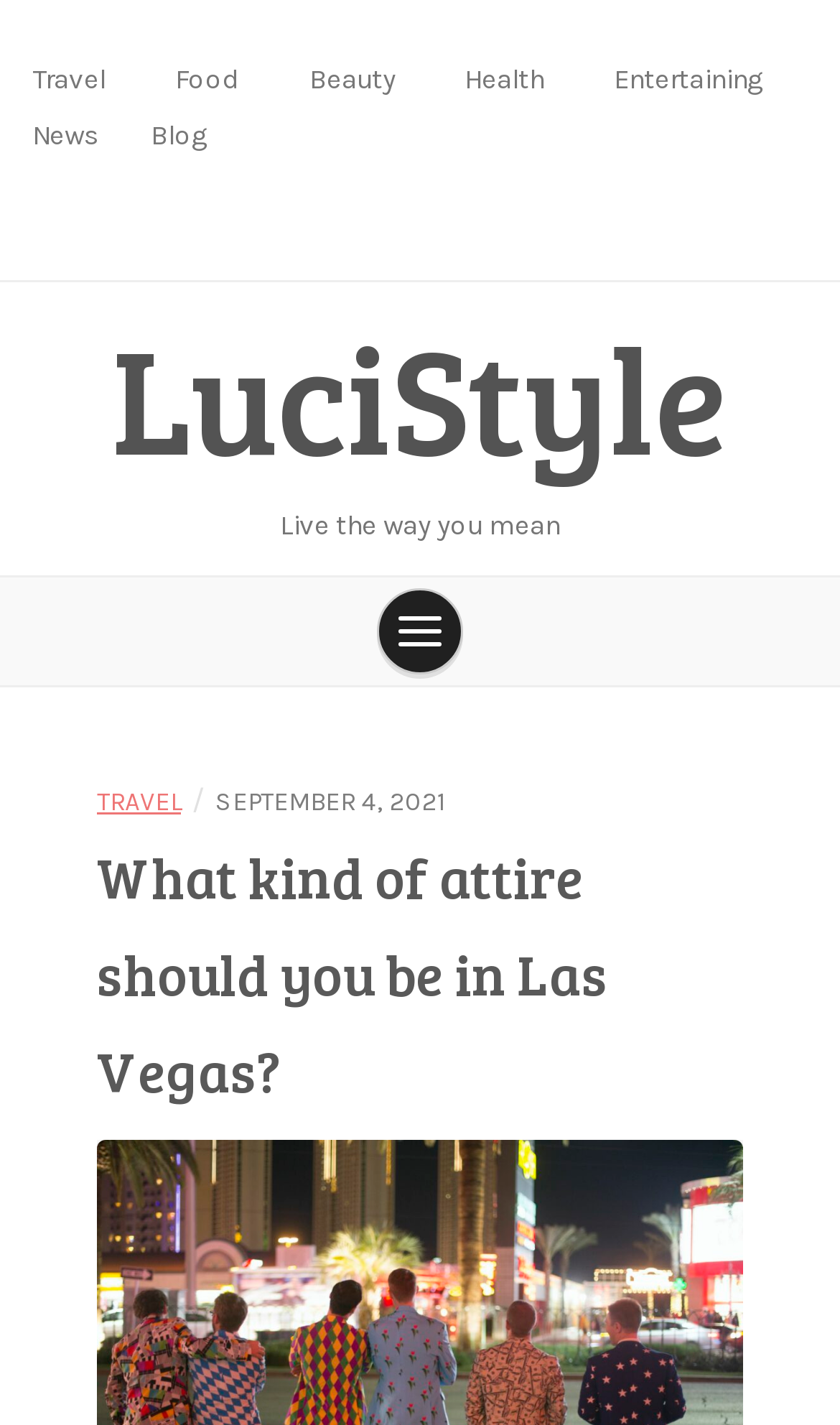Identify the bounding box coordinates for the region of the element that should be clicked to carry out the instruction: "View TRAVEL page". The bounding box coordinates should be four float numbers between 0 and 1, i.e., [left, top, right, bottom].

[0.115, 0.552, 0.215, 0.573]